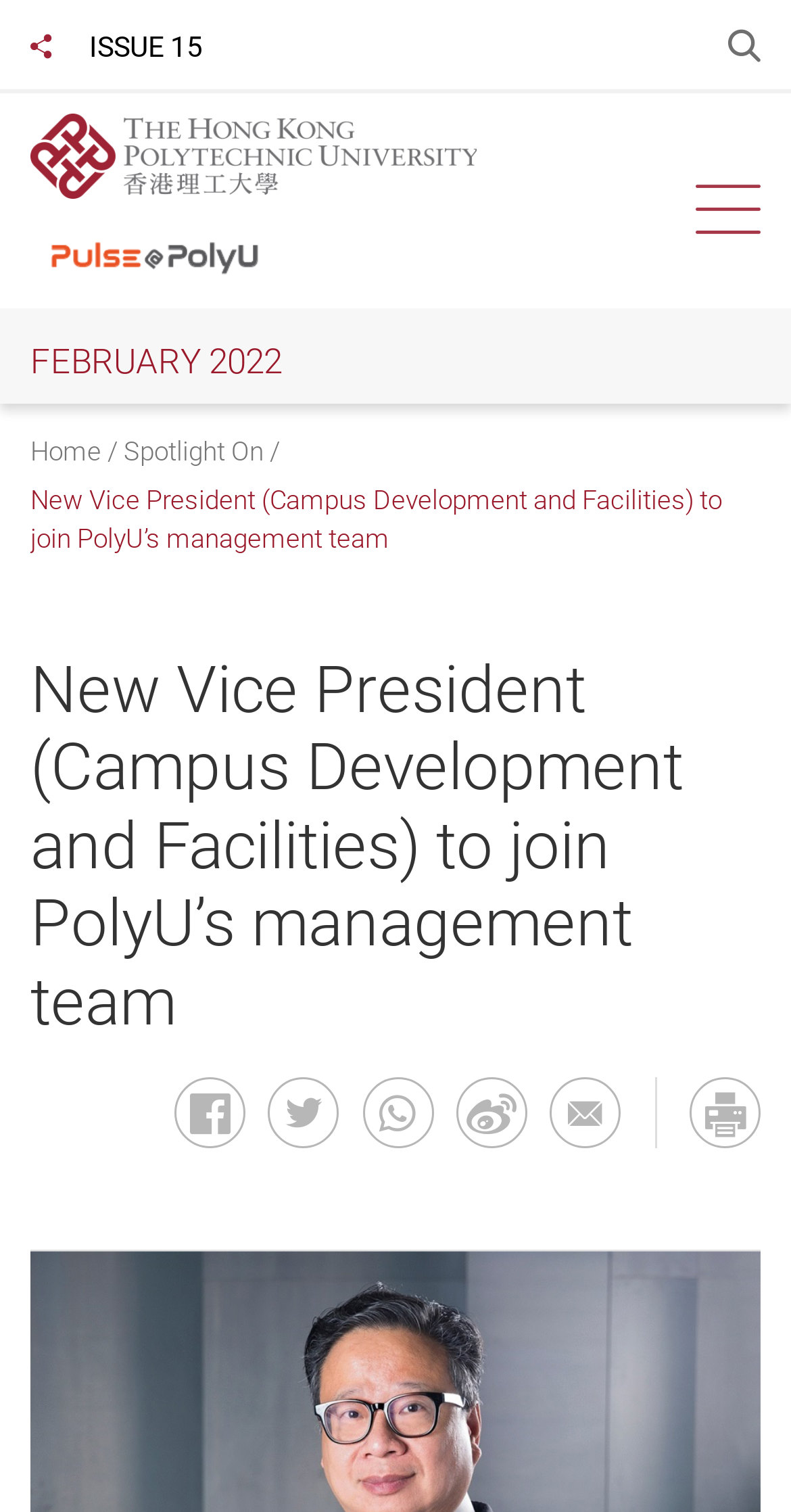Based on the element description: "alt="The Hong Kong Polytechnic University"", identify the bounding box coordinates for this UI element. The coordinates must be four float numbers between 0 and 1, listed as [left, top, right, bottom].

[0.038, 0.075, 0.603, 0.131]